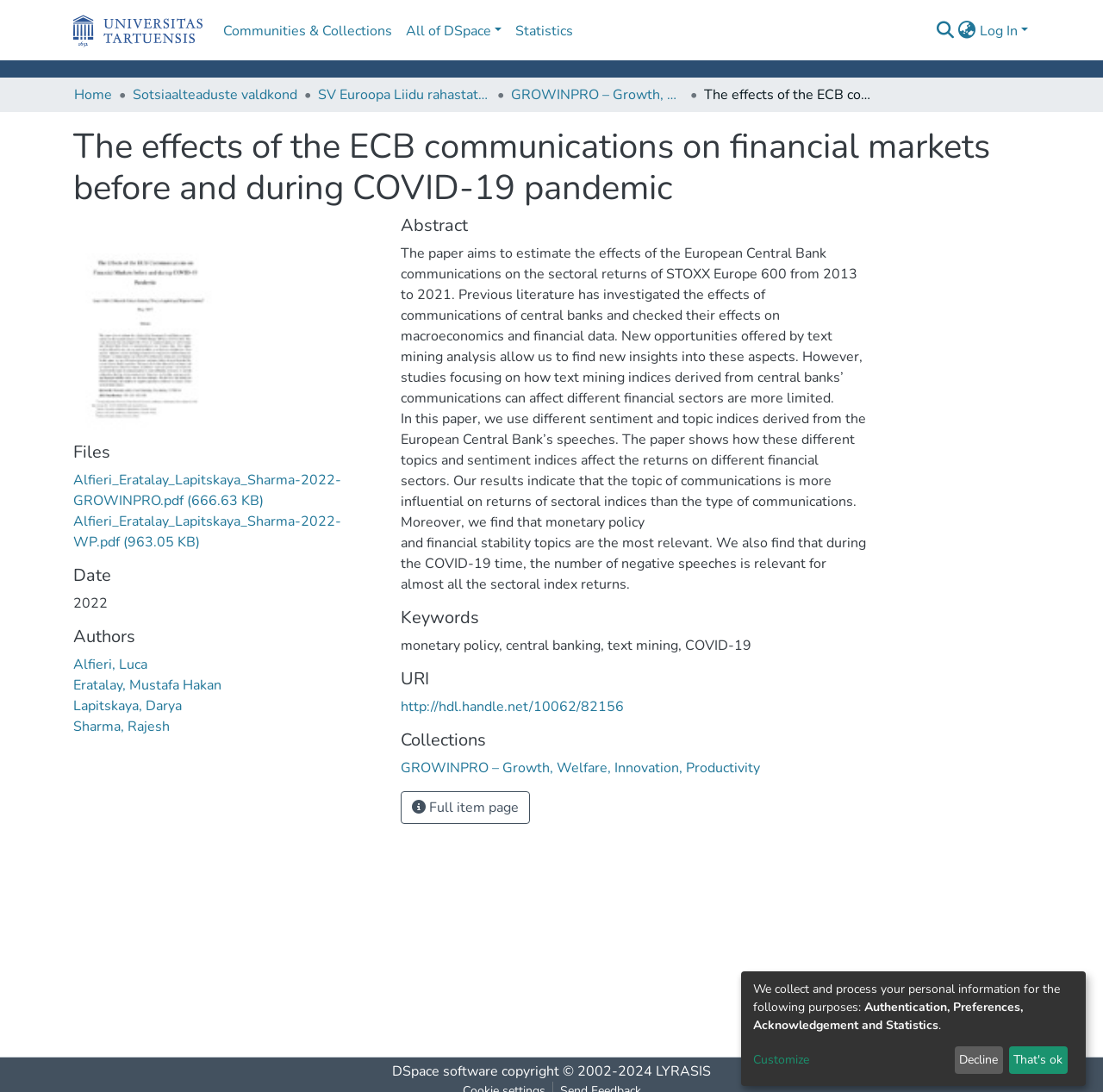Please extract the primary headline from the webpage.

The effects of the ECB communications on financial markets before and during COVID-19 pandemic